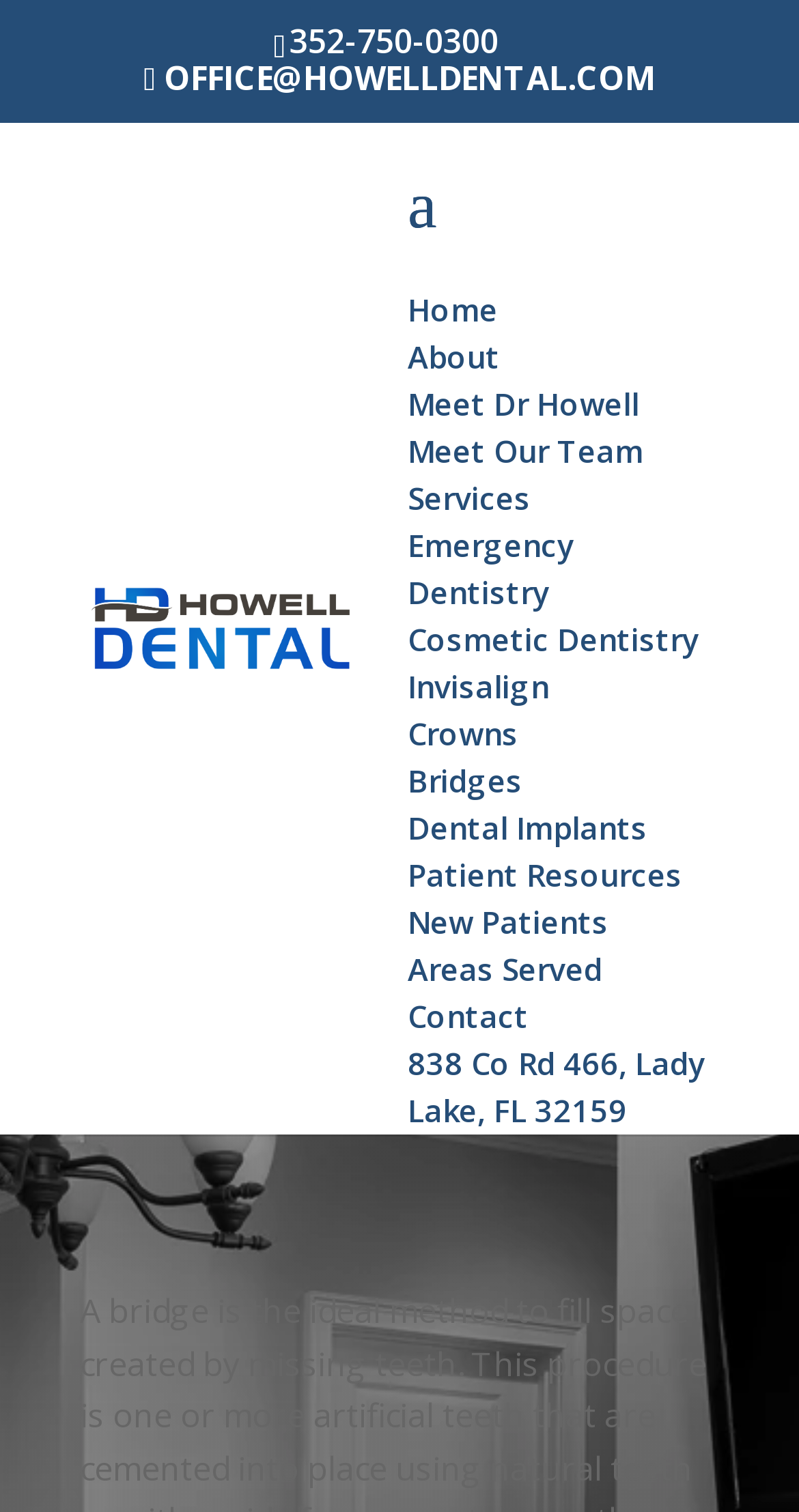Indicate the bounding box coordinates of the clickable region to achieve the following instruction: "Send an email to the office."

[0.18, 0.037, 0.82, 0.066]